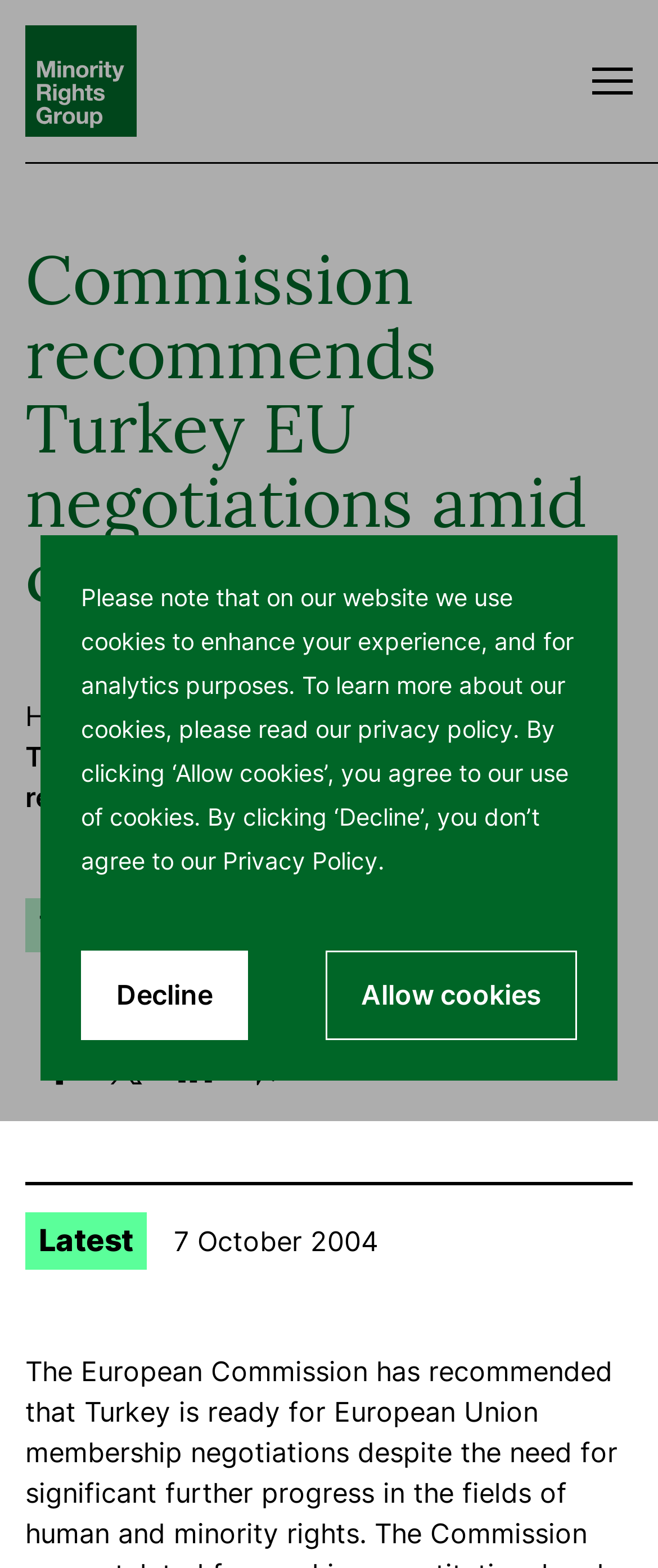Locate the bounding box coordinates of the region to be clicked to comply with the following instruction: "Go to 'Home' page". The coordinates must be four float numbers between 0 and 1, in the form [left, top, right, bottom].

[0.038, 0.446, 0.154, 0.467]